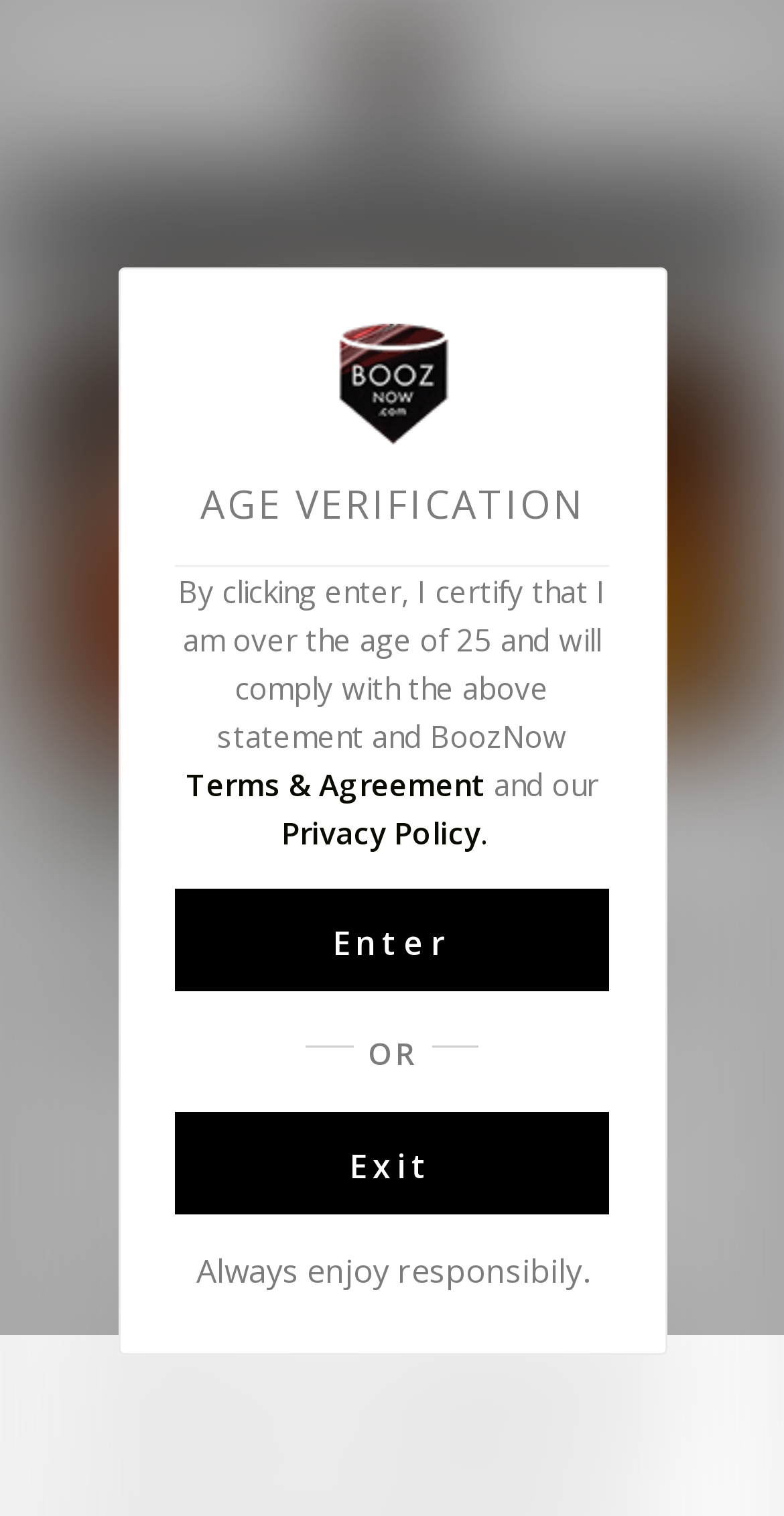Please identify the bounding box coordinates of the area that needs to be clicked to fulfill the following instruction: "View the article about popular beer styles."

[0.068, 0.542, 0.932, 0.701]